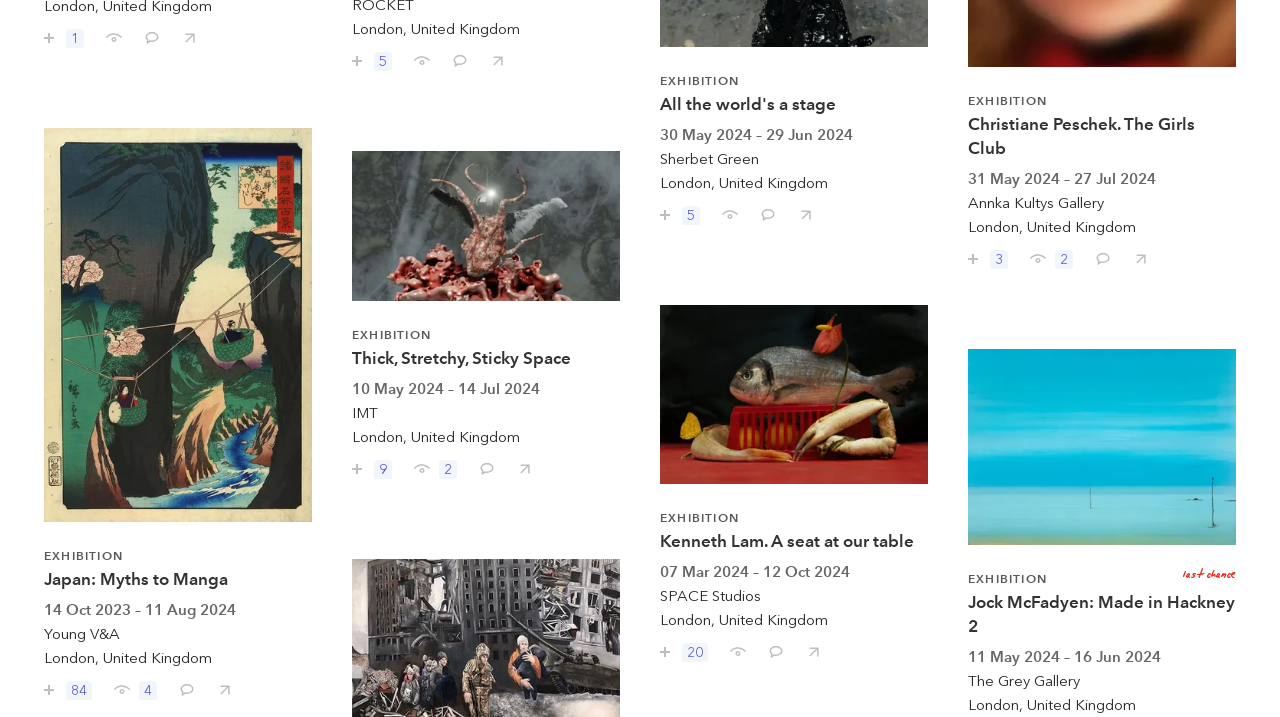Pinpoint the bounding box coordinates of the element you need to click to execute the following instruction: "View the 'REVIEWS' page". The bounding box should be represented by four float numbers between 0 and 1, in the format [left, top, right, bottom].

None